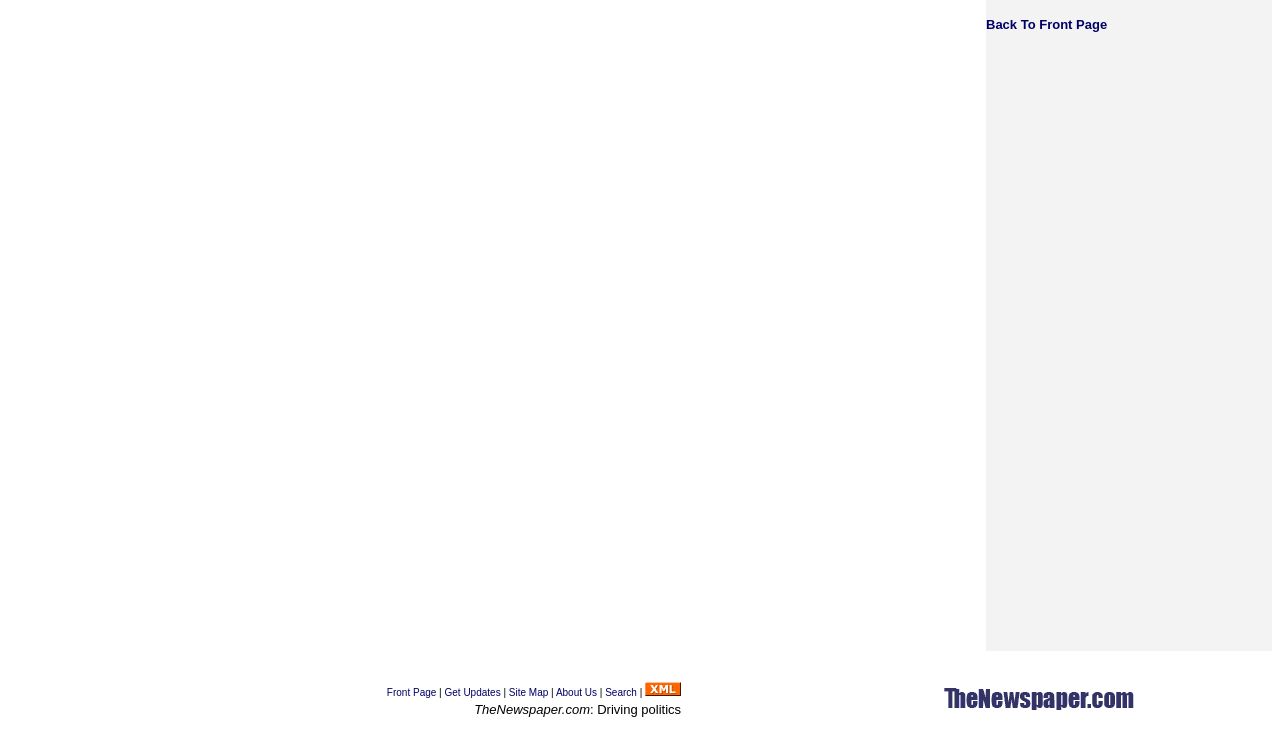Find the bounding box of the web element that fits this description: "Get Updates".

[0.347, 0.93, 0.391, 0.945]